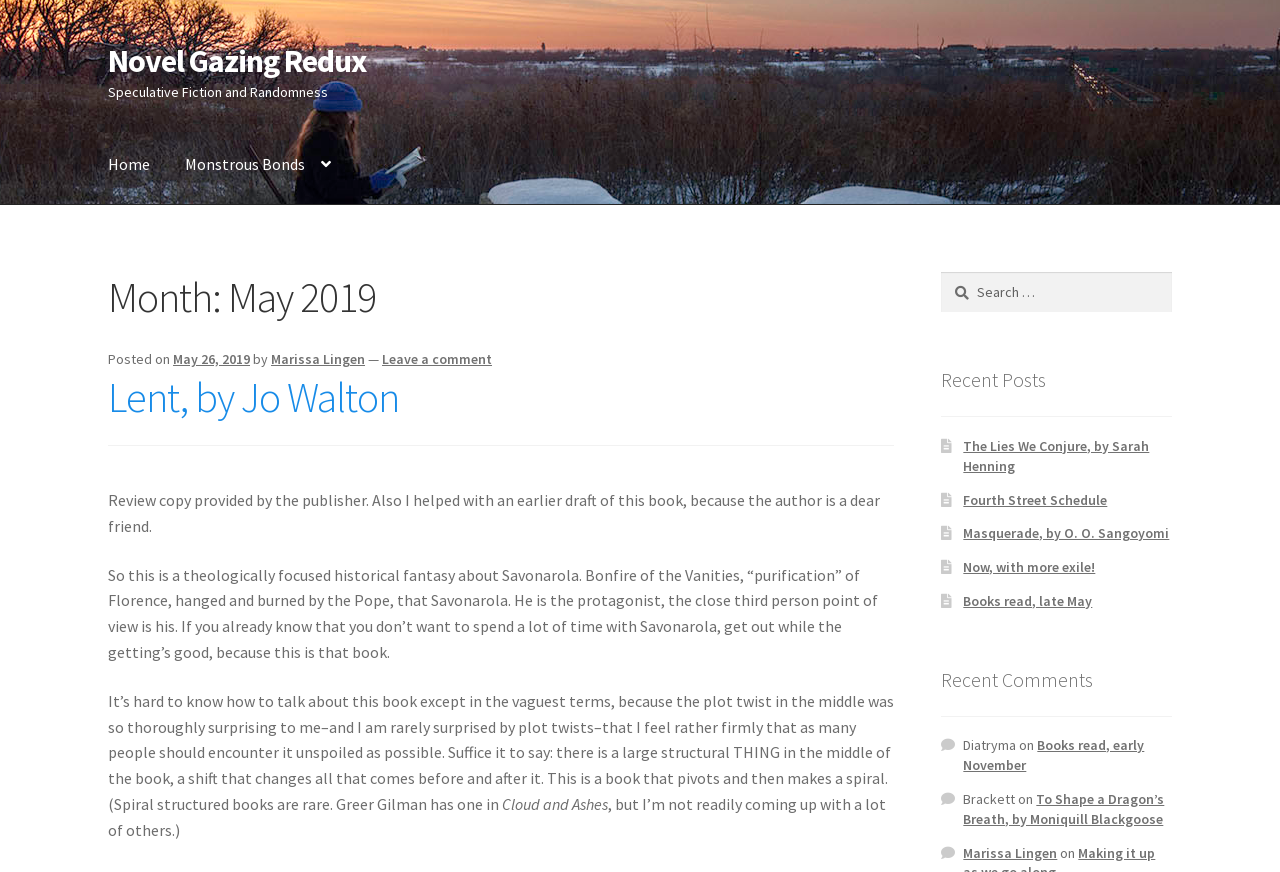From the element description Home, predict the bounding box coordinates of the UI element. The coordinates must be specified in the format (top-left x, top-left y, bottom-right x, bottom-right y) and should be within the 0 to 1 range.

[0.072, 0.144, 0.13, 0.234]